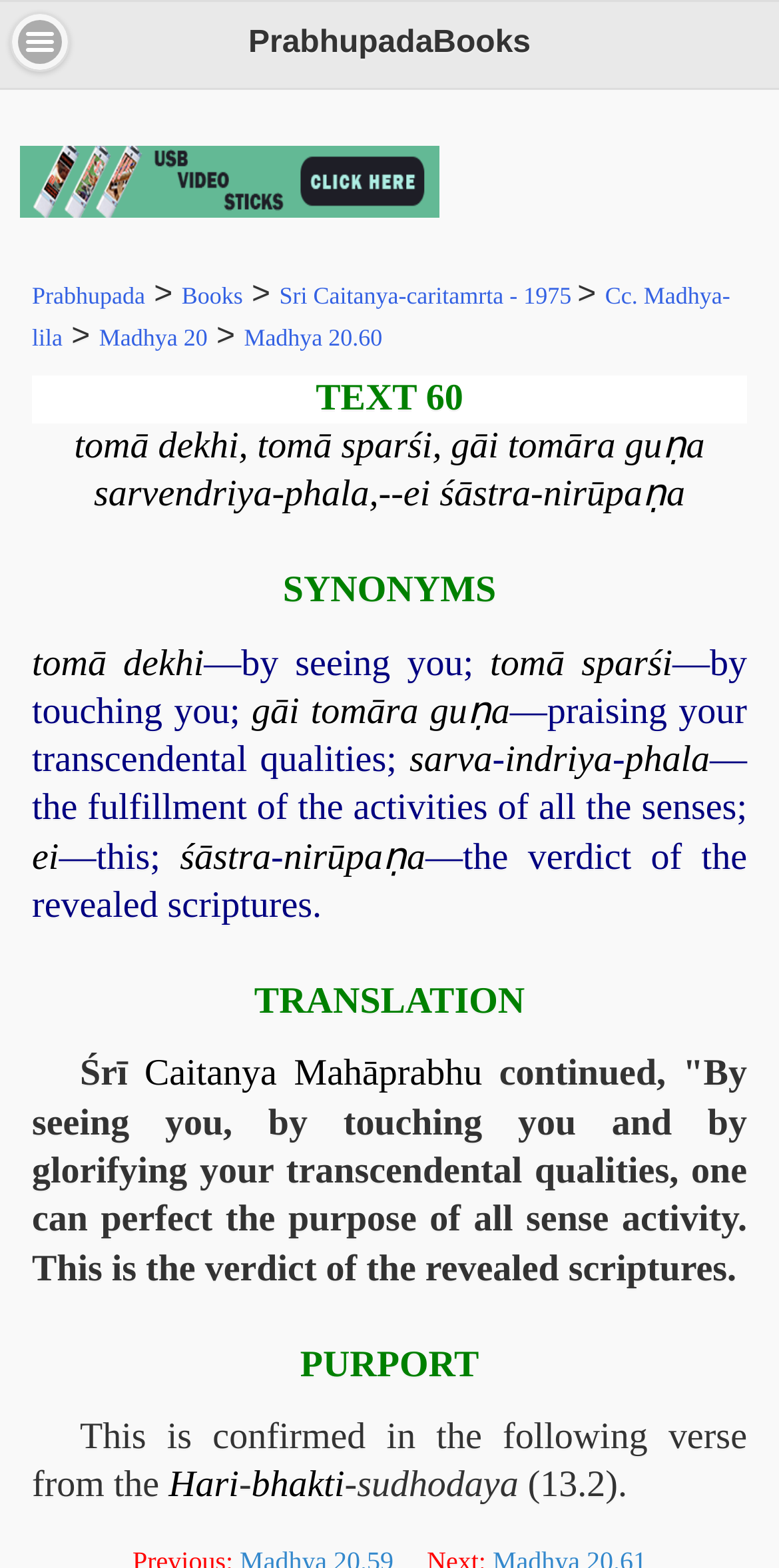What is the translation of the verse?
Based on the image, give a concise answer in the form of a single word or short phrase.

By seeing you, by touching you and by glorifying your transcendental qualities, one can perfect the purpose of all sense activity.